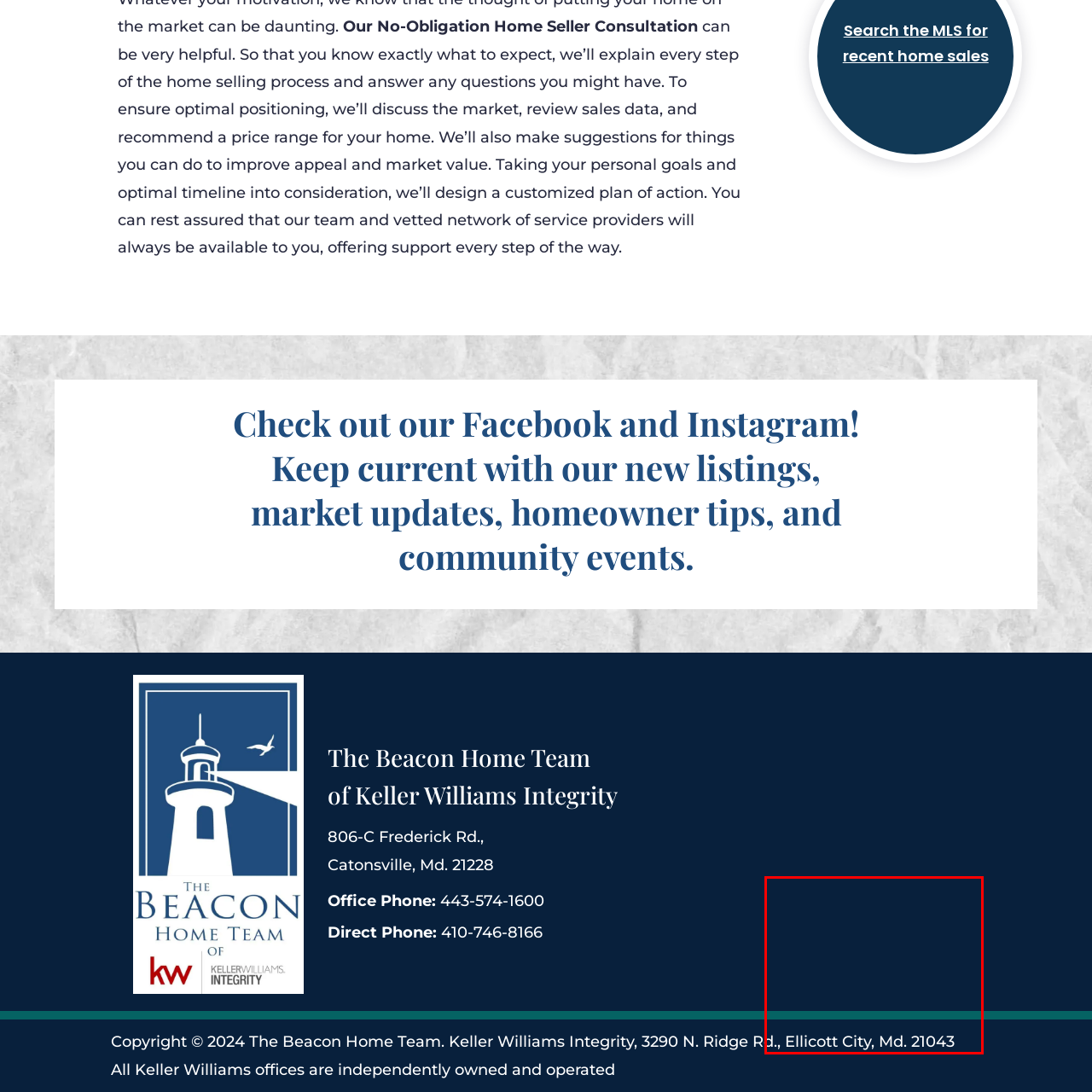Concentrate on the image bordered by the red line and give a one-word or short phrase answer to the following question:
What is the color of the background?

Dark blue